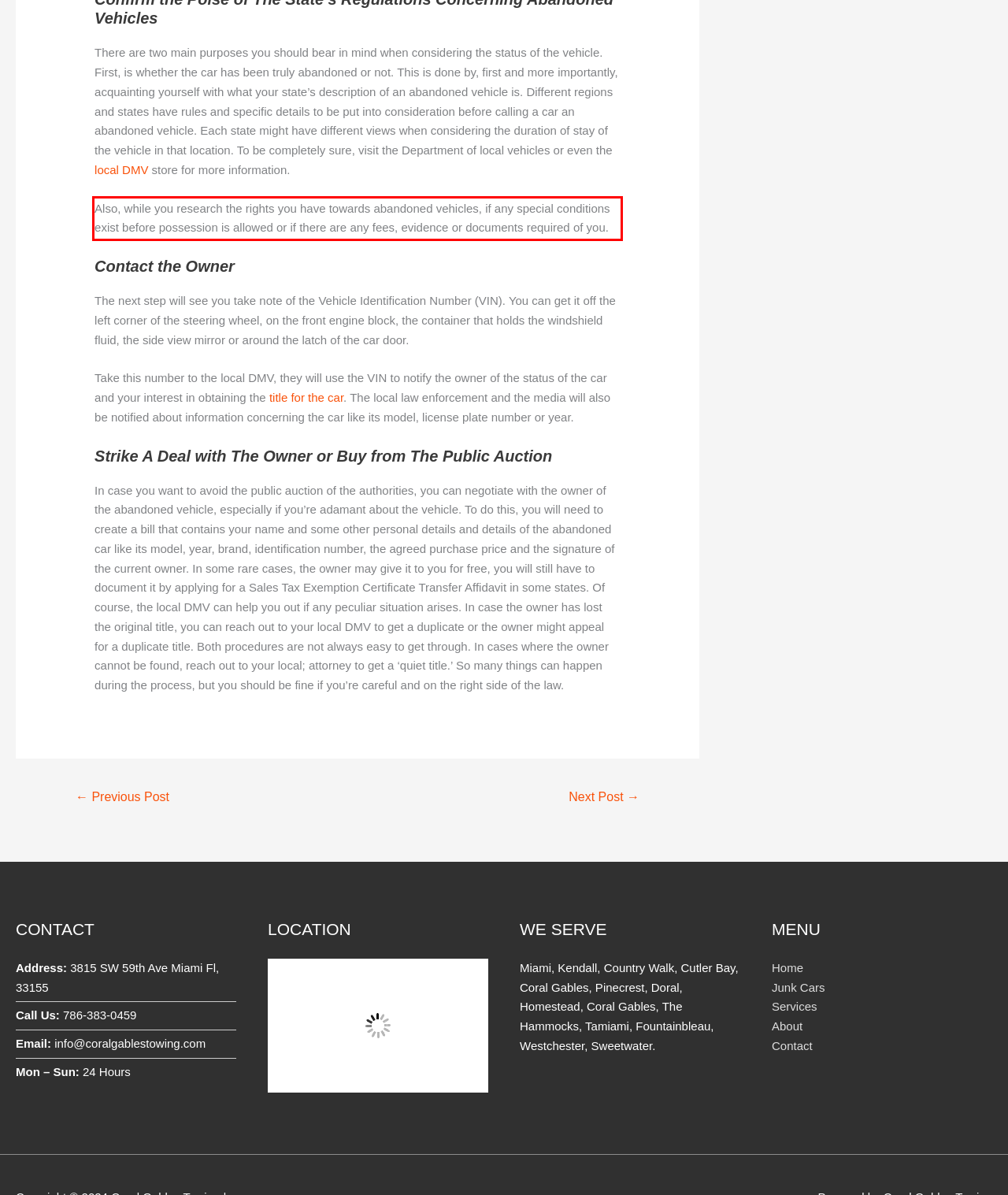Observe the screenshot of the webpage, locate the red bounding box, and extract the text content within it.

Also, while you research the rights you have towards abandoned vehicles, if any special conditions exist before possession is allowed or if there are any fees, evidence or documents required of you.